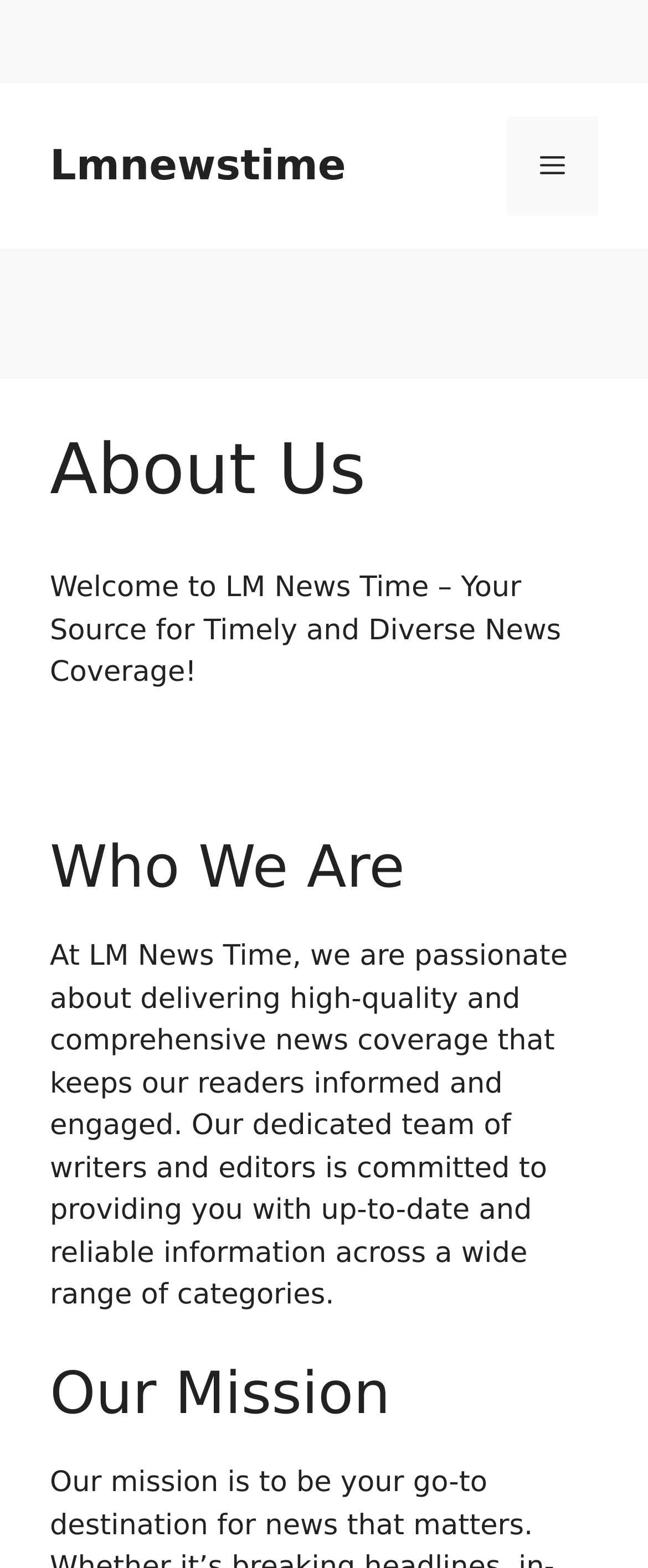What is the role of the team at LM News Time?
Answer the question with a single word or phrase derived from the image.

Delivering high-quality news coverage